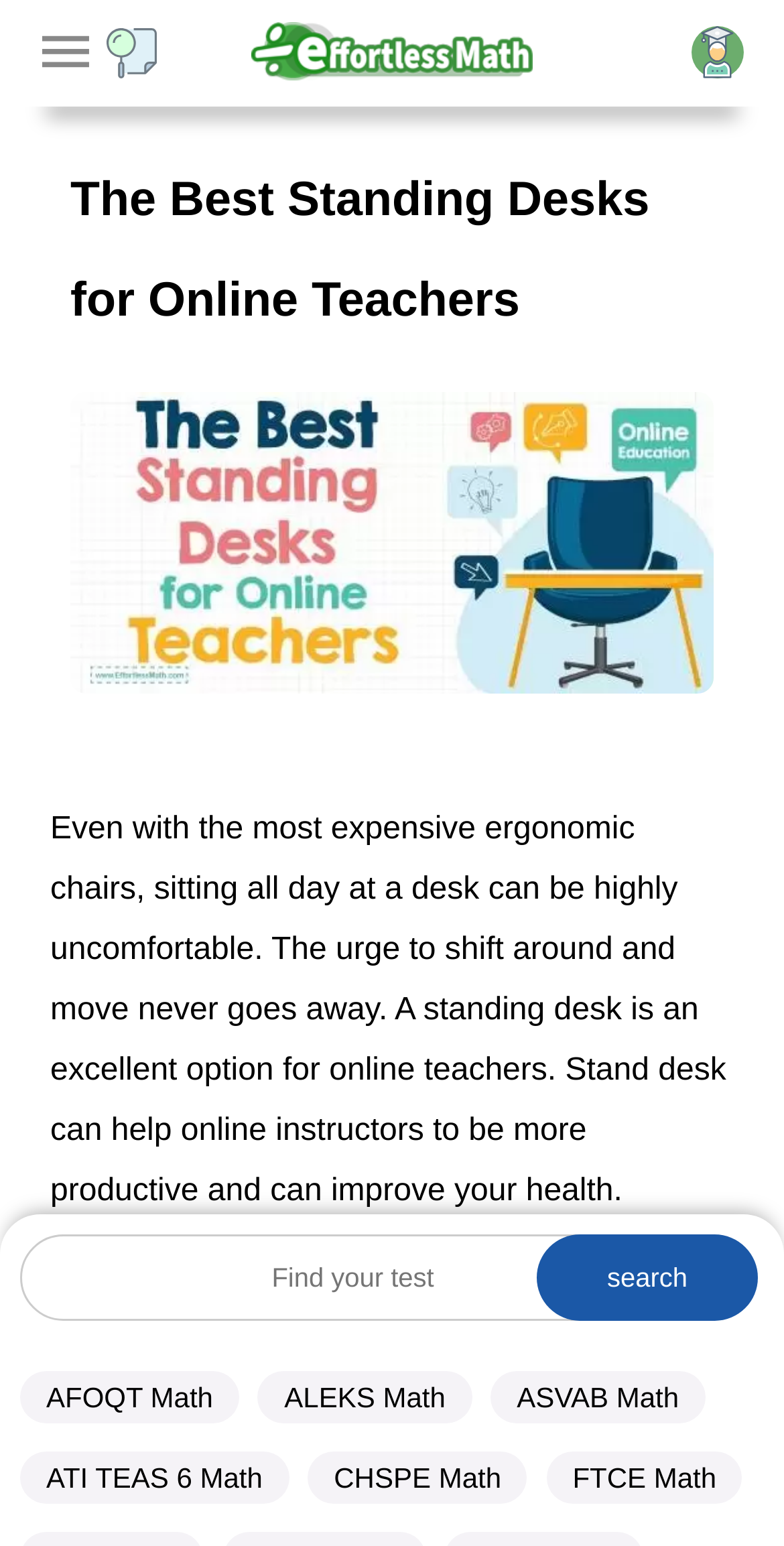Bounding box coordinates should be provided in the format (top-left x, top-left y, bottom-right x, bottom-right y) with all values between 0 and 1. Identify the bounding box for this UI element: ASVAB Math

[0.626, 0.887, 0.899, 0.921]